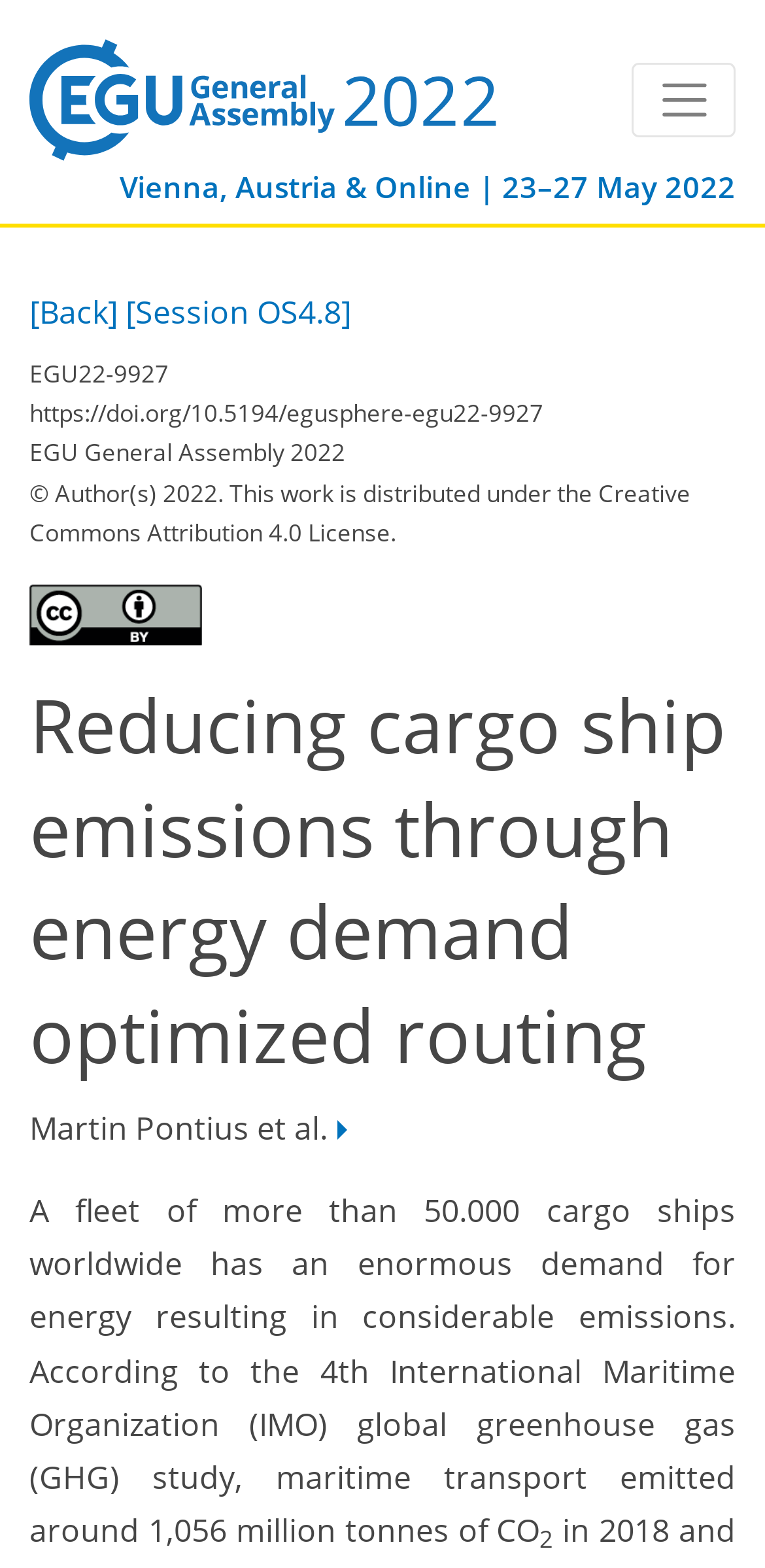Examine the image and give a thorough answer to the following question:
What is the location of the event?

I found the location of the event by looking at the static text element that says 'Vienna, Austria & Online | 23–27 May 2022' which is located at the top of the page.